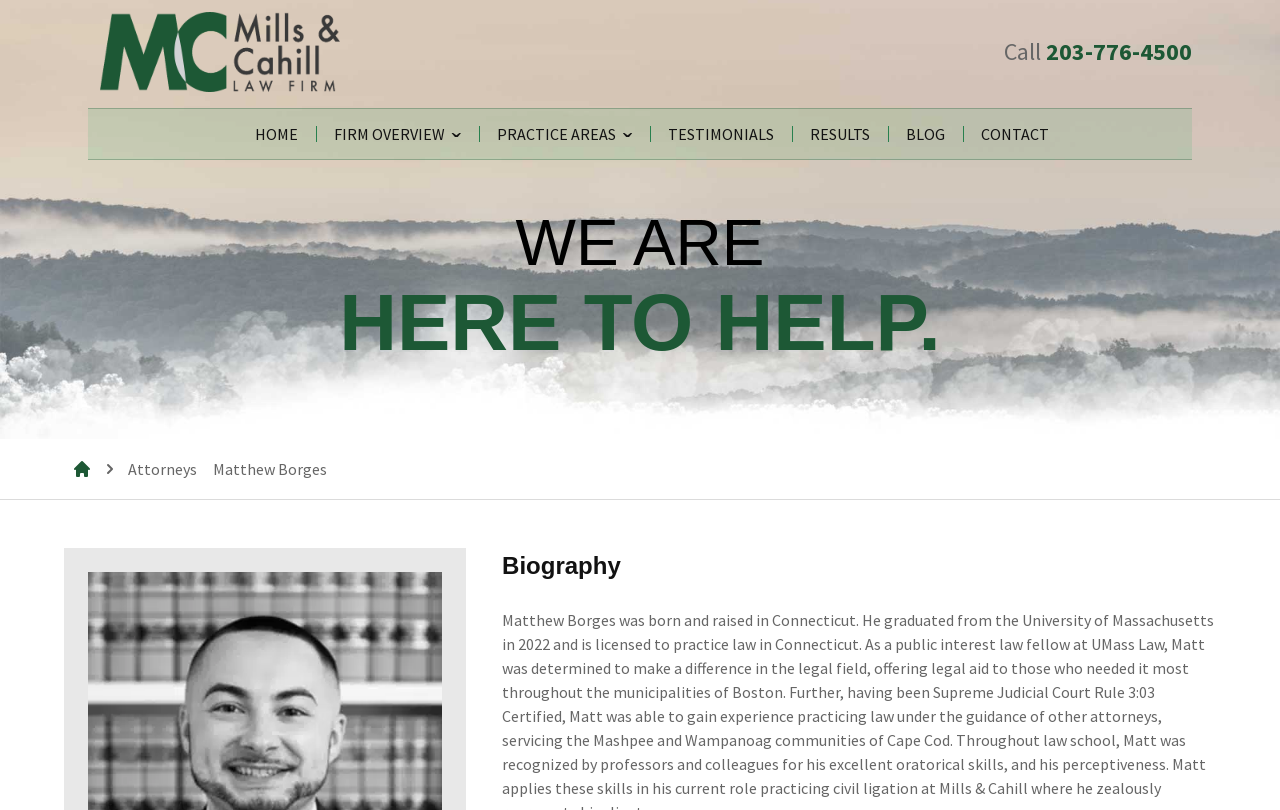Refer to the screenshot and answer the following question in detail:
What is the phone number to call?

I looked for a phone number on the webpage and found it next to the 'Call' text, which is '203-776-4500'.